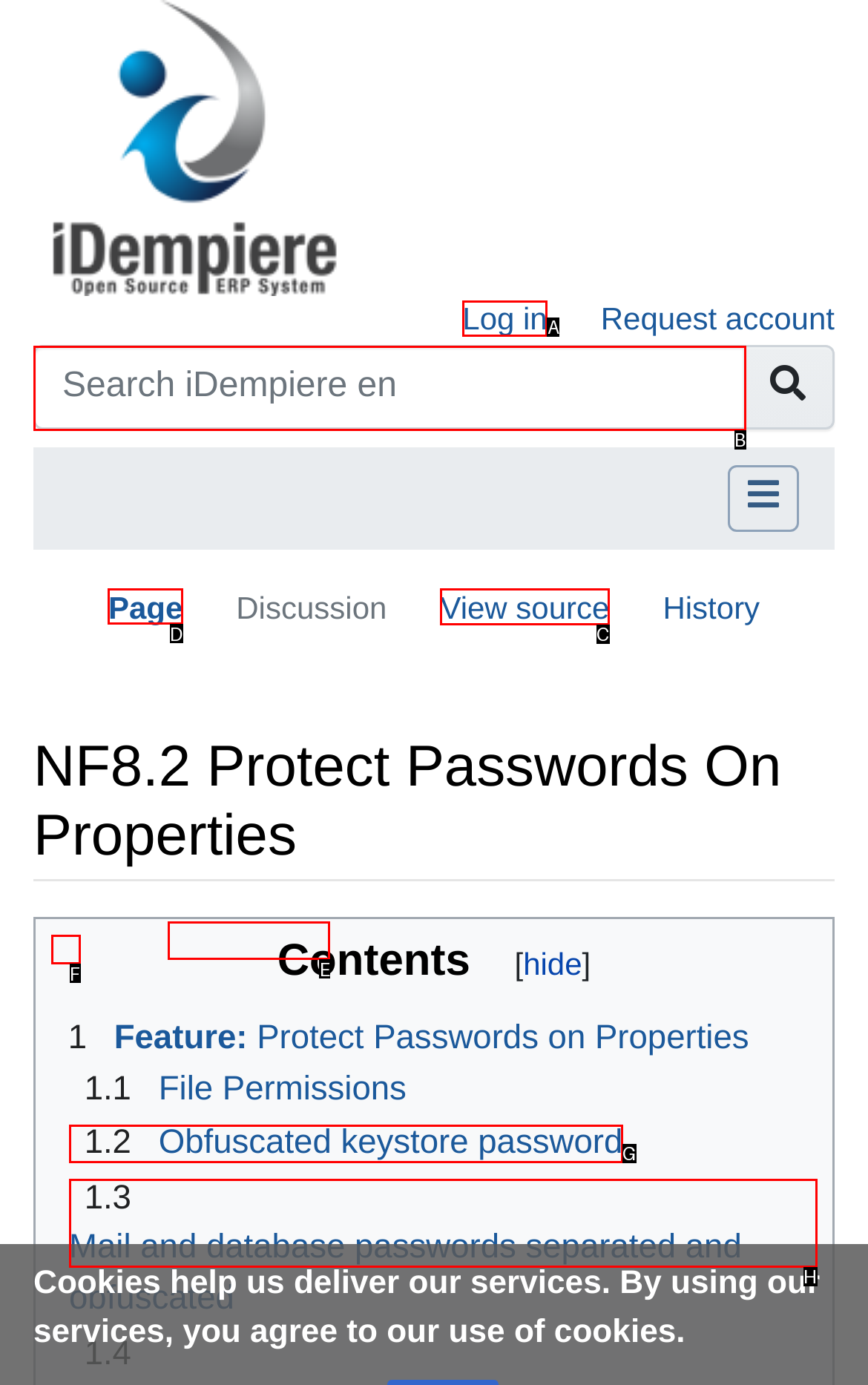Select the UI element that should be clicked to execute the following task: View source
Provide the letter of the correct choice from the given options.

C